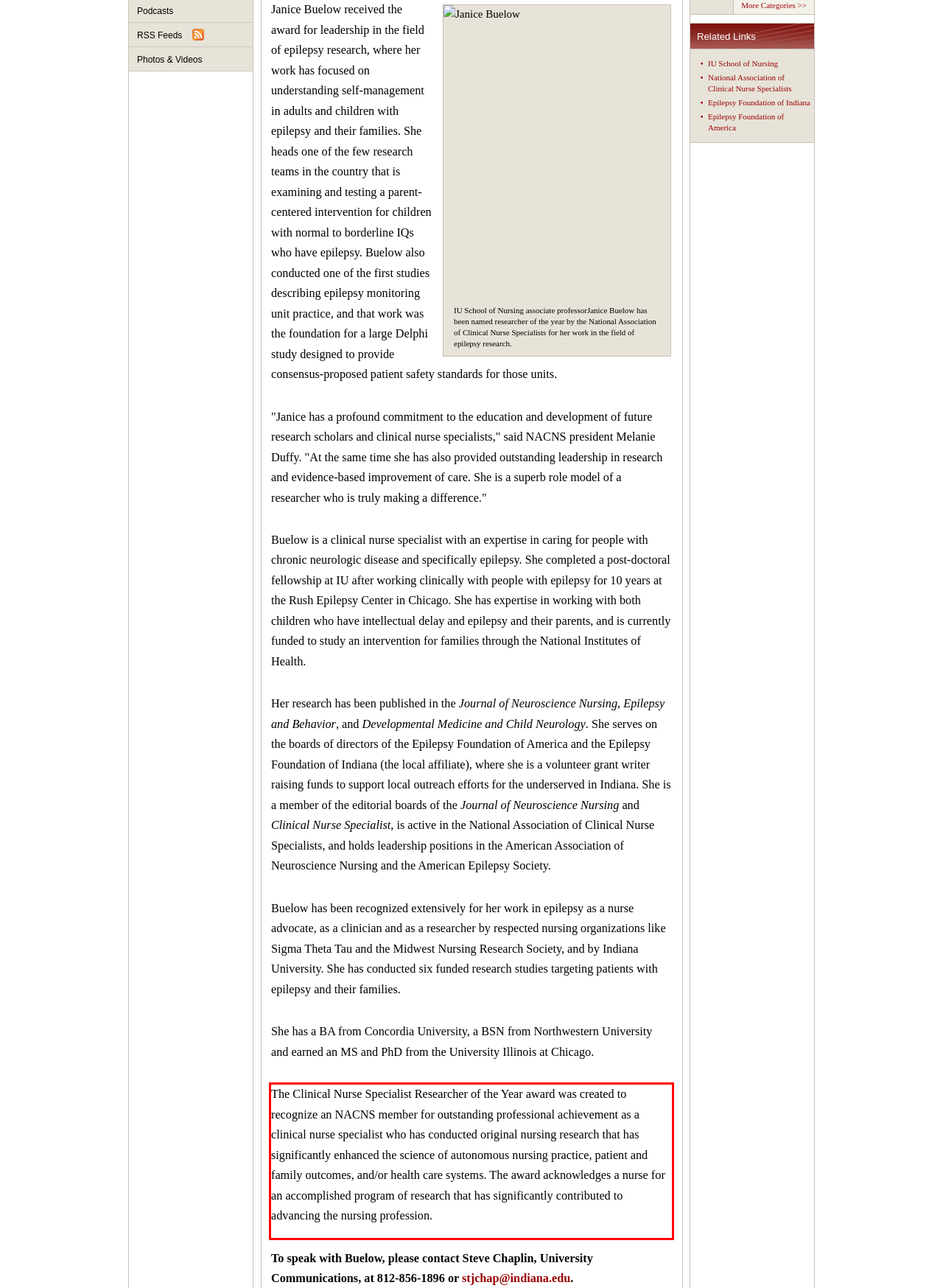You are presented with a webpage screenshot featuring a red bounding box. Perform OCR on the text inside the red bounding box and extract the content.

The Clinical Nurse Specialist Researcher of the Year award was created to recognize an NACNS member for outstanding professional achievement as a clinical nurse specialist who has conducted original nursing research that has significantly enhanced the science of autonomous nursing practice, patient and family outcomes, and/or health care systems. The award acknowledges a nurse for an accomplished program of research that has significantly contributed to advancing the nursing profession.